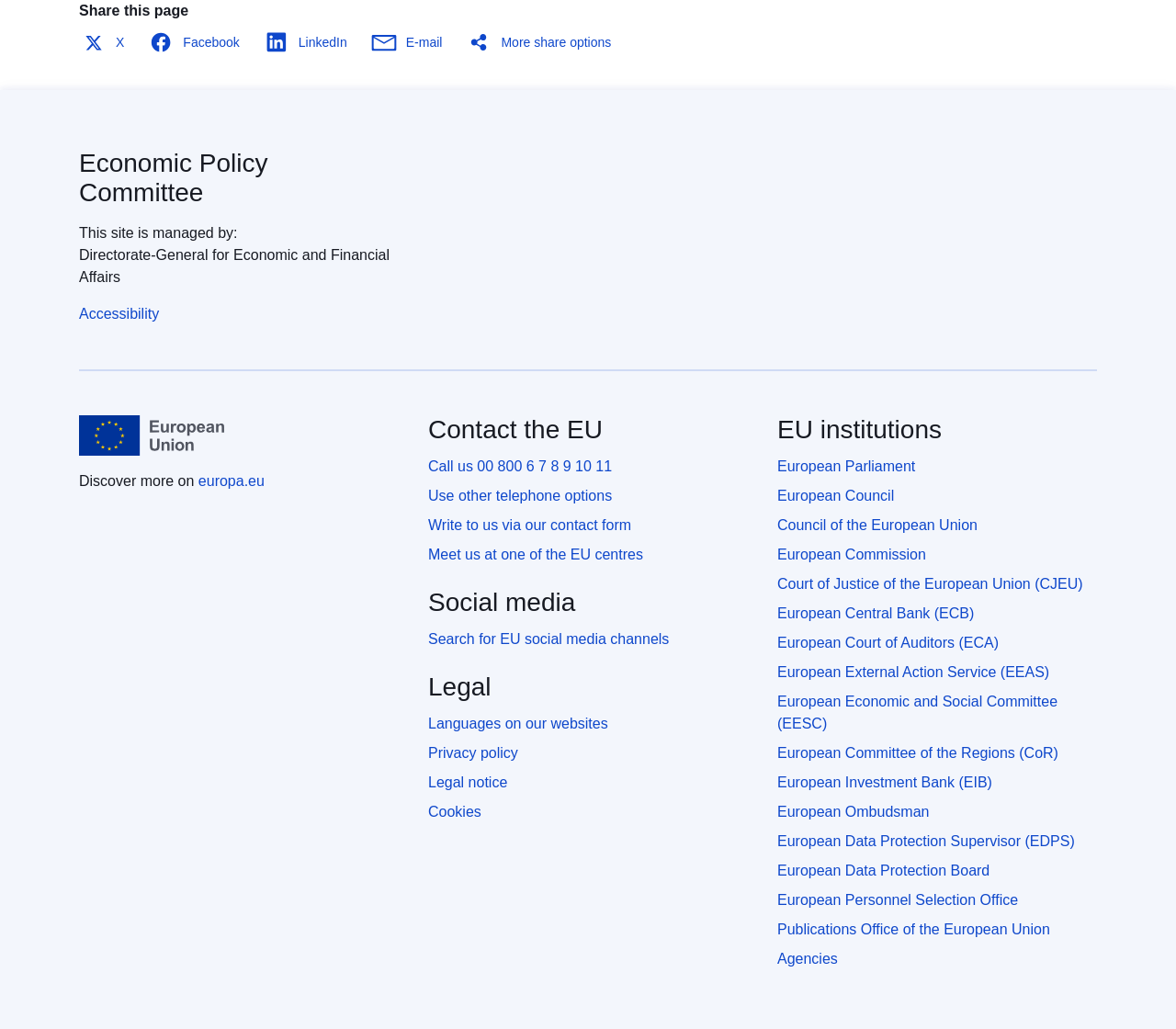Given the element description Economic Policy Committee, predict the bounding box coordinates for the UI element in the webpage screenshot. The format should be (top-left x, top-left y, bottom-right x, bottom-right y), and the values should be between 0 and 1.

[0.067, 0.145, 0.228, 0.201]